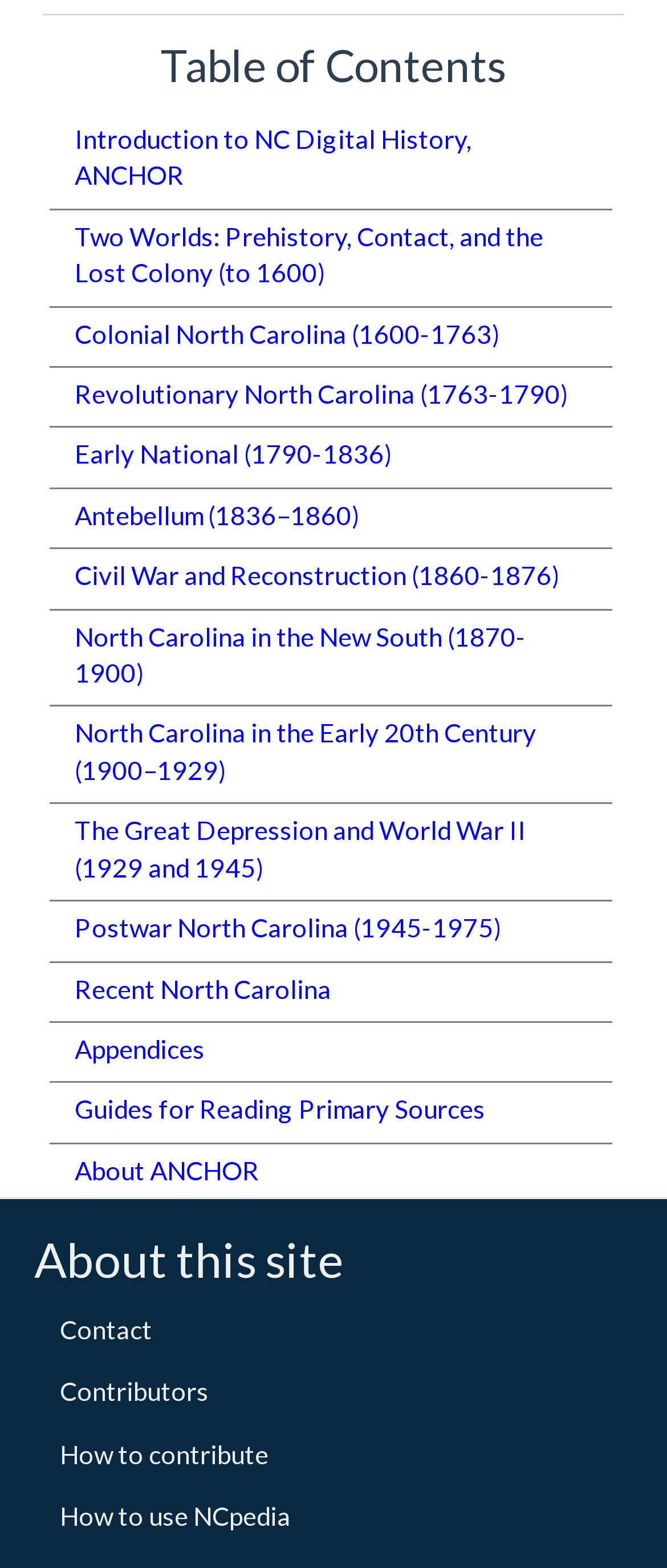Using the provided element description, identify the bounding box coordinates as (top-left x, top-left y, bottom-right x, bottom-right y). Ensure all values are between 0 and 1. Description: How to contribute

[0.09, 0.917, 0.403, 0.937]